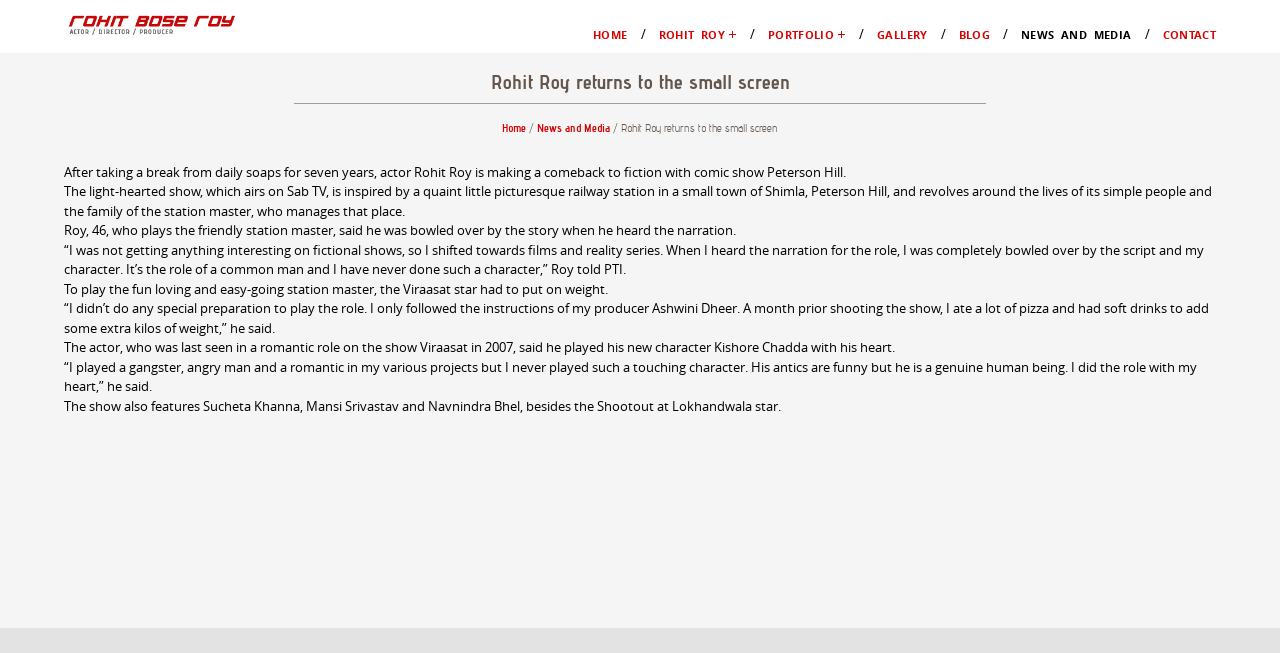By analyzing the image, answer the following question with a detailed response: Who is the producer of the show?

The article mentions that Rohit Roy followed the instructions of his producer Ashwini Dheer to prepare for his role in the show Peterson Hill.